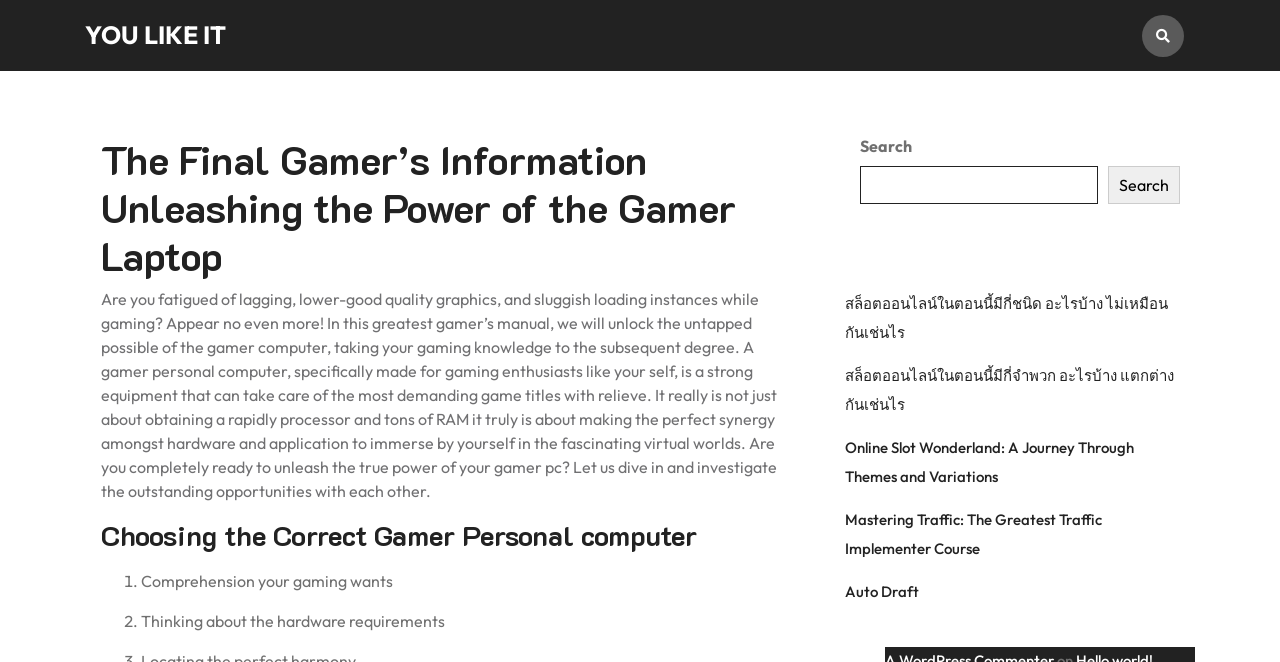How many recent posts are listed?
Please provide a detailed answer to the question.

The webpage lists four recent posts, each with a link to a different article, including 'สล็อตออนไลน์ในตอนนี้มีกี่ชนิด อะไรบ้าง ไม่เหมือนกันเช่นไร', 'สล็อตออนไลน์ในตอนนี้มีกี่จำพวก อะไรบ้าง แตกต่างกันเช่นไร', 'Online Slot Wonderland: A Journey Through Themes and Variations', and 'Mastering Traffic: The Greatest Traffic Implementer Course'.